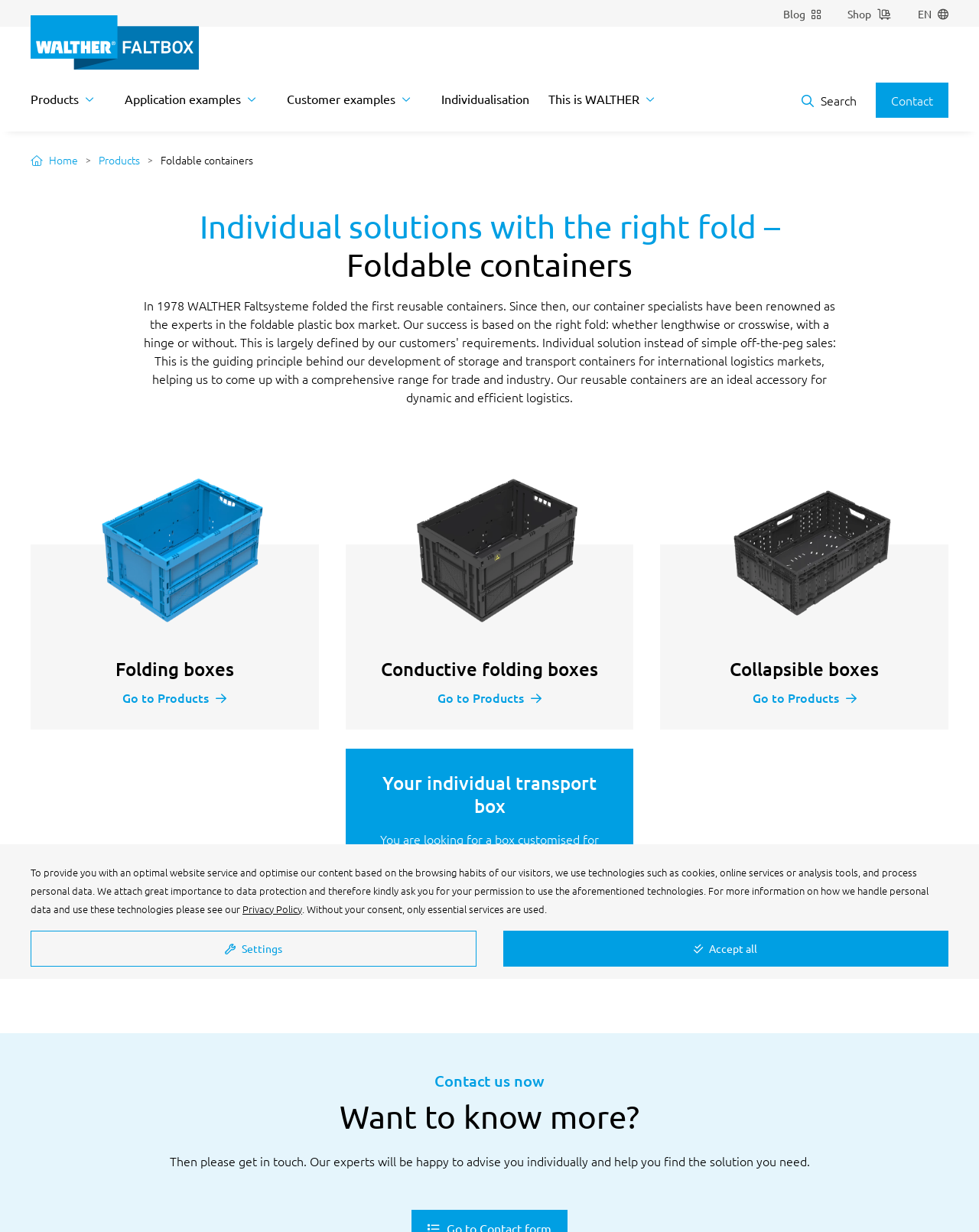Please identify the bounding box coordinates for the region that you need to click to follow this instruction: "Contact us".

[0.895, 0.067, 0.969, 0.096]